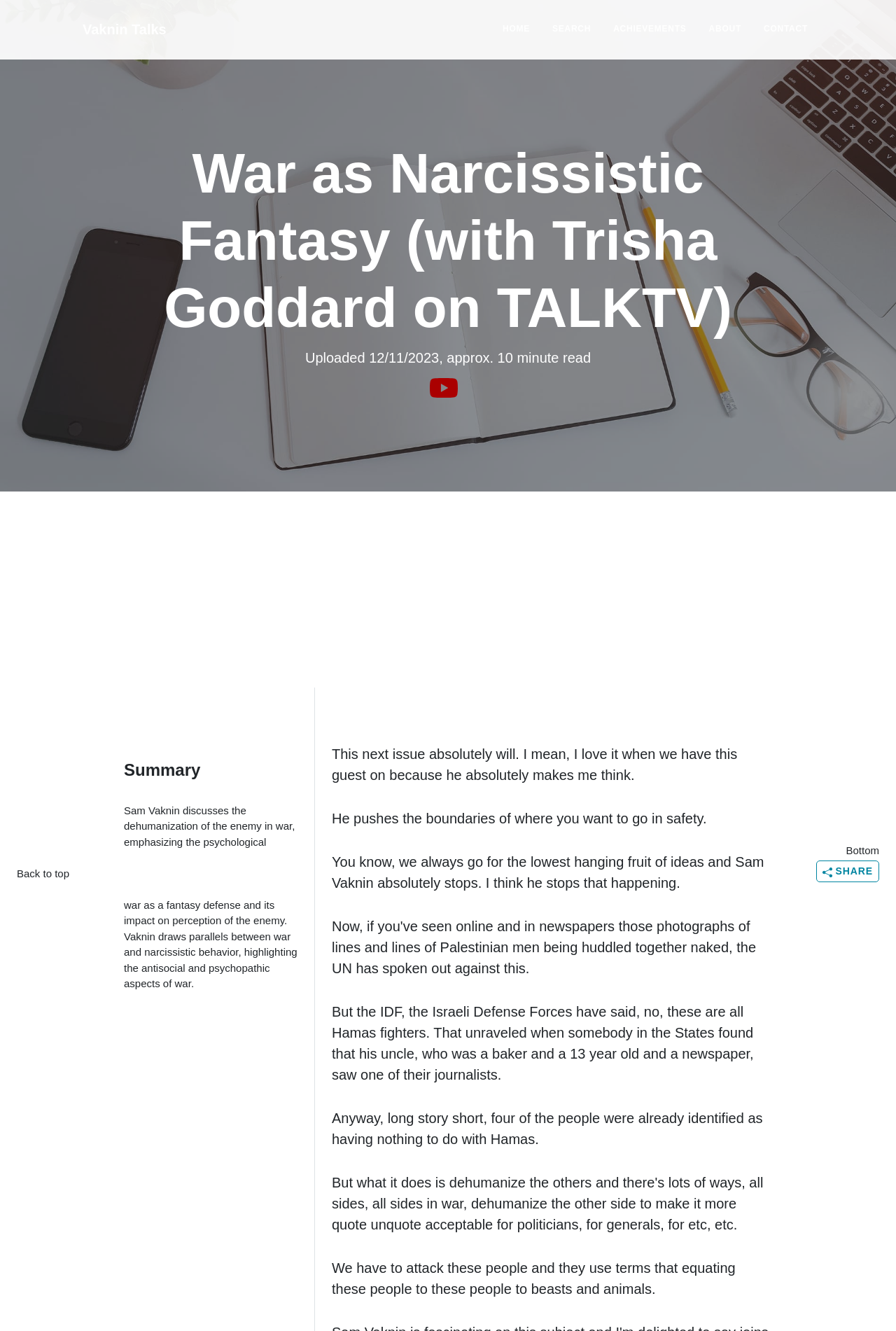Highlight the bounding box coordinates of the element that should be clicked to carry out the following instruction: "Go back to top". The coordinates must be given as four float numbers ranging from 0 to 1, i.e., [left, top, right, bottom].

[0.019, 0.651, 0.34, 0.663]